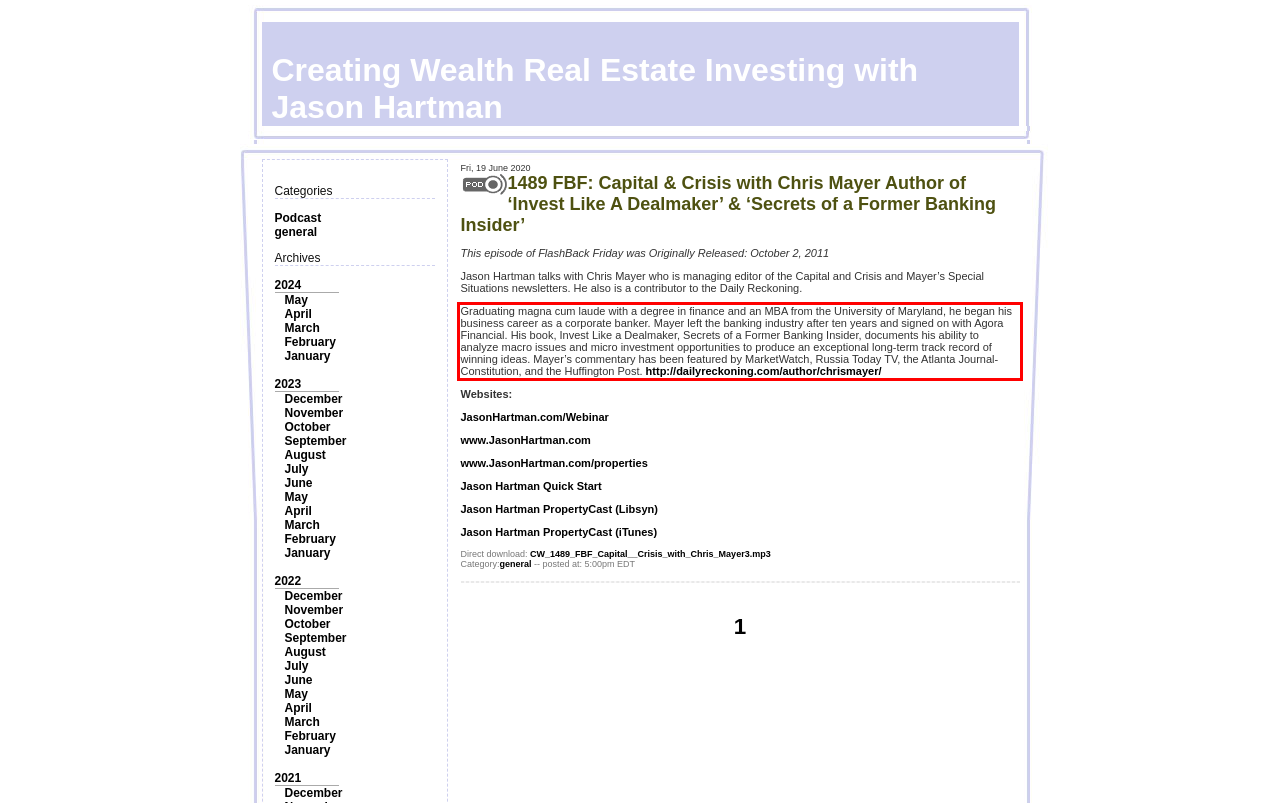You are given a screenshot with a red rectangle. Identify and extract the text within this red bounding box using OCR.

Graduating magna cum laude with a degree in finance and an MBA from the University of Maryland, he began his business career as a corporate banker. Mayer left the banking industry after ten years and signed on with Agora Financial. His book, Invest Like a Dealmaker, Secrets of a Former Banking Insider, documents his ability to analyze macro issues and micro investment opportunities to produce an exceptional long-term track record of winning ideas. Mayer’s commentary has been featured by MarketWatch, Russia Today TV, the Atlanta Journal-Constitution, and the Huffington Post. http://dailyreckoning.com/author/chrismayer/